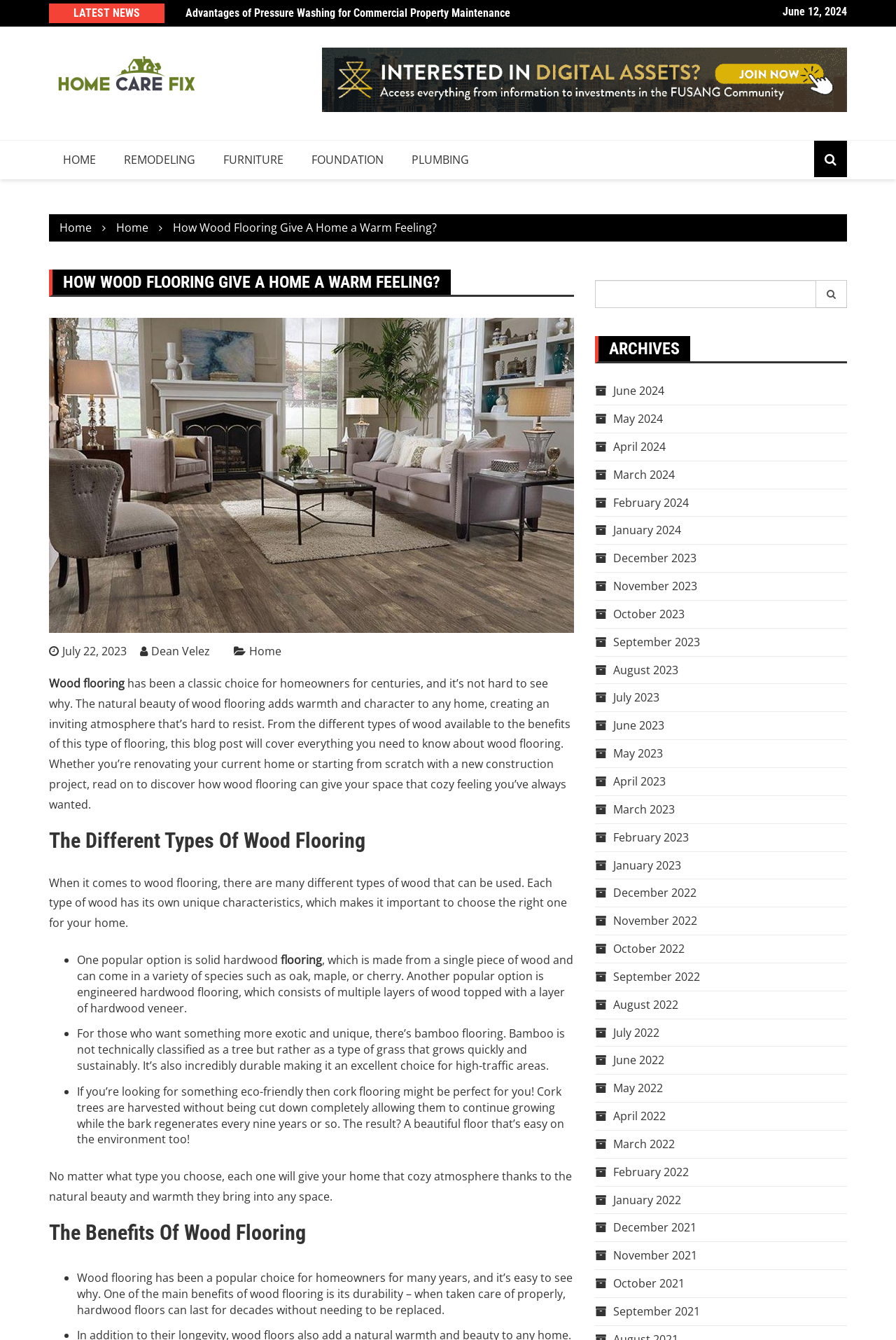Answer the question in a single word or phrase:
What type of flooring is discussed in this article?

Wood flooring